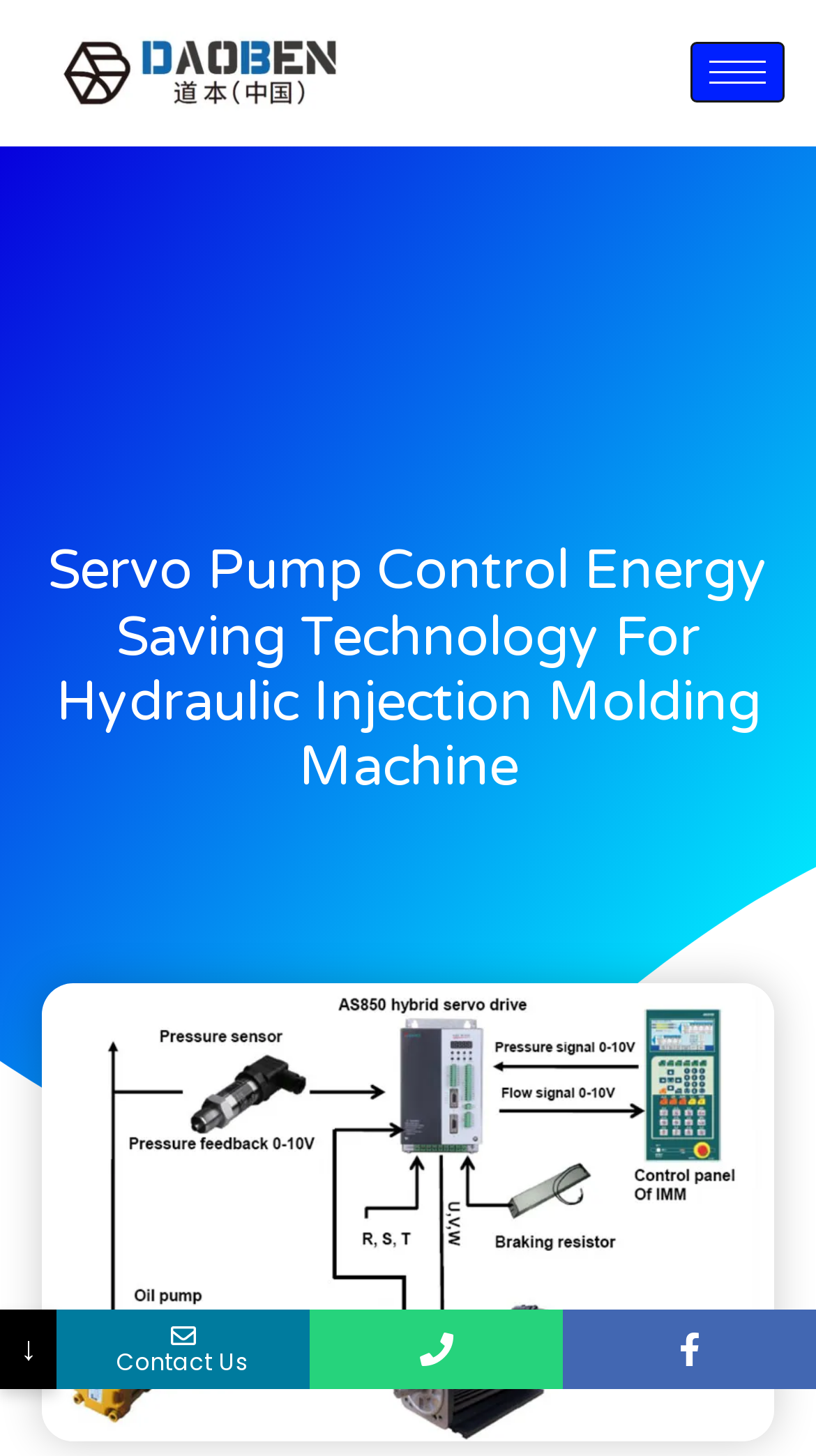Please study the image and answer the question comprehensively:
What is the purpose of the button with a hamburger icon?

The button with a hamburger icon is commonly used to toggle a menu, so it is likely that this button is used to open or close a menu on this webpage.